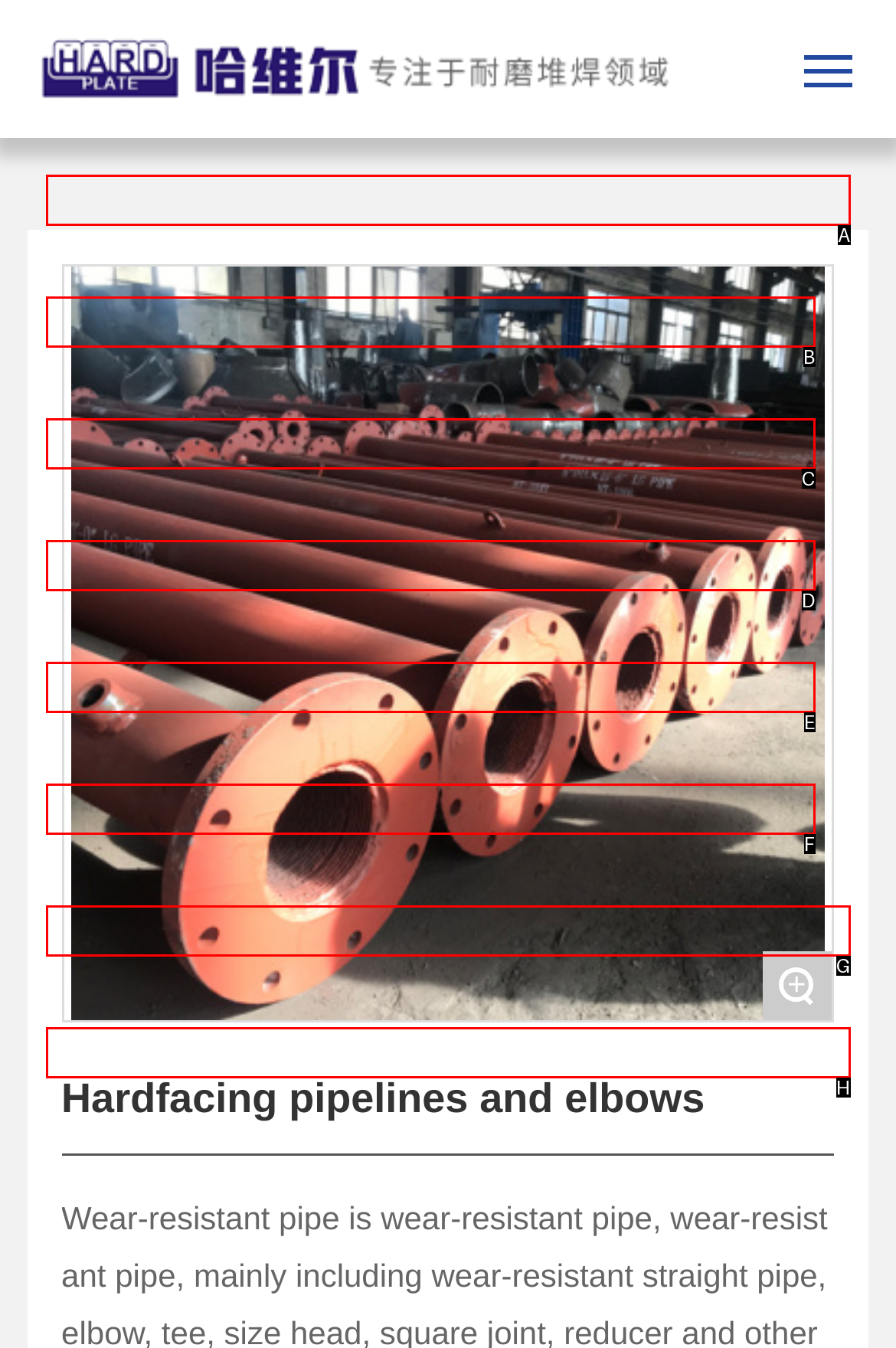Select the option that aligns with the description: Corporate Strength
Respond with the letter of the correct choice from the given options.

E